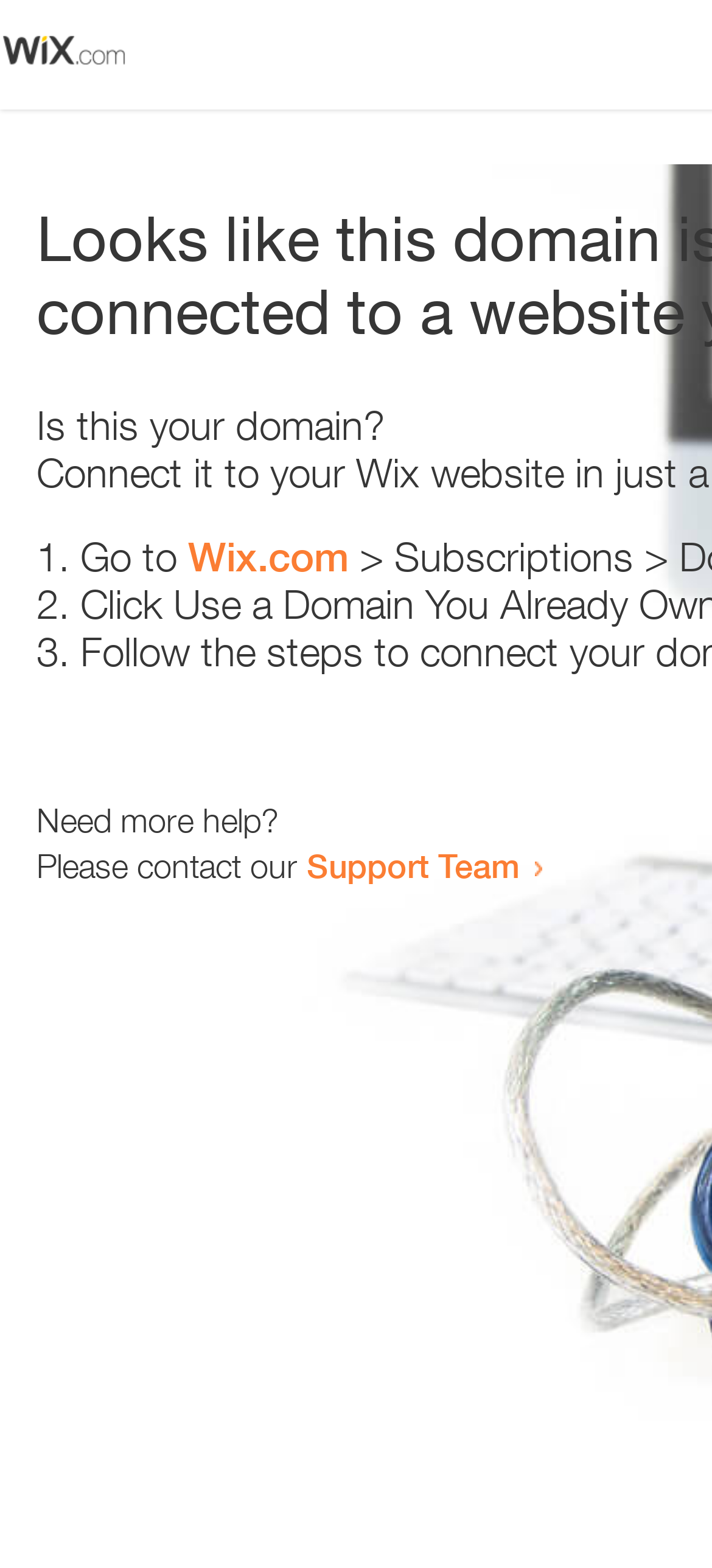Provide a one-word or one-phrase answer to the question:
How many text elements are present below the image?

5